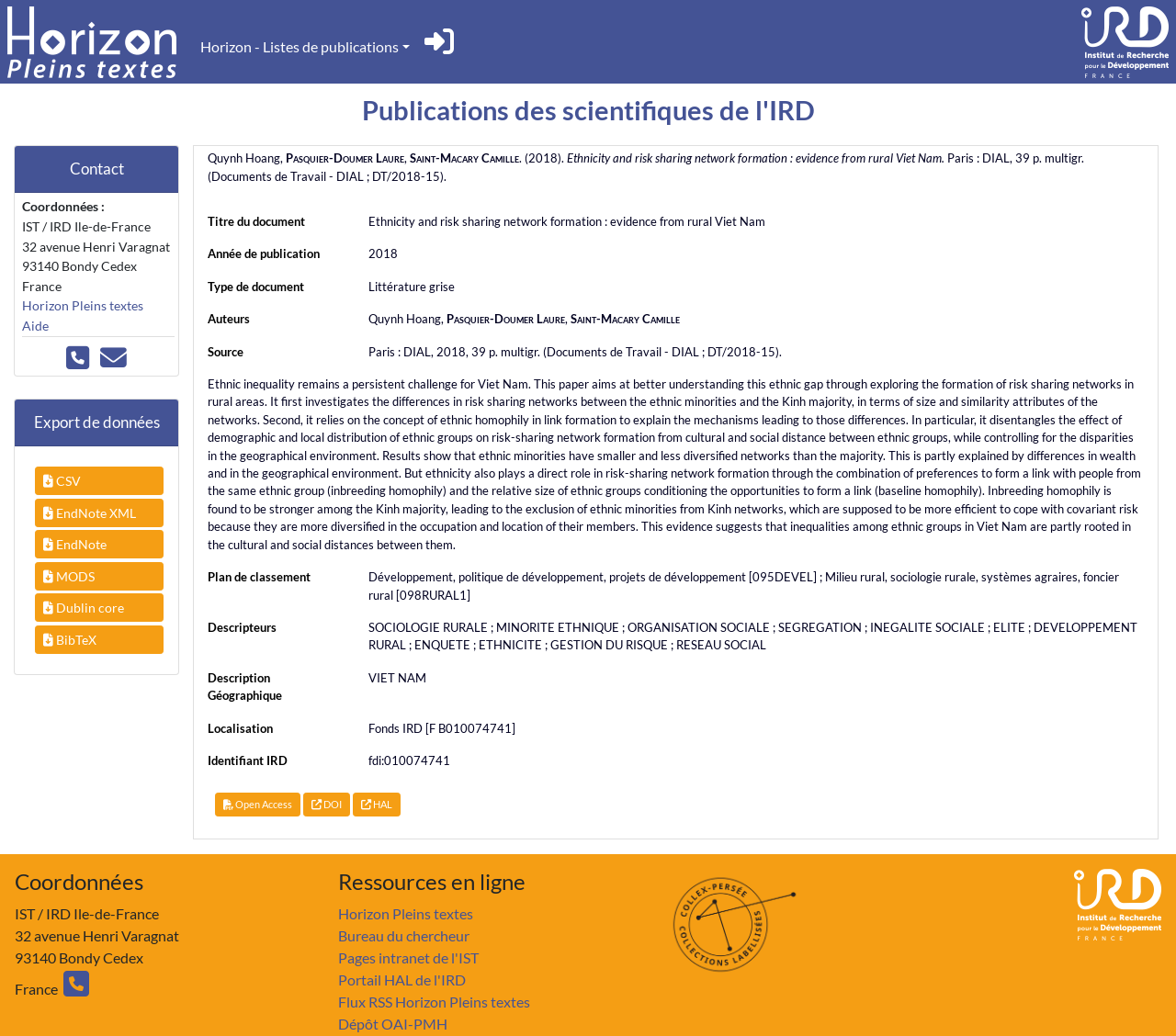With reference to the image, please provide a detailed answer to the following question: Who are the authors of the document?

I found the authors of the document by looking at the StaticText elements with the texts 'Quynh Hoang,', 'Pasquier-Doumer Laure', and 'Saint-Macary Camille' which are located under the 'Auteurs' section.